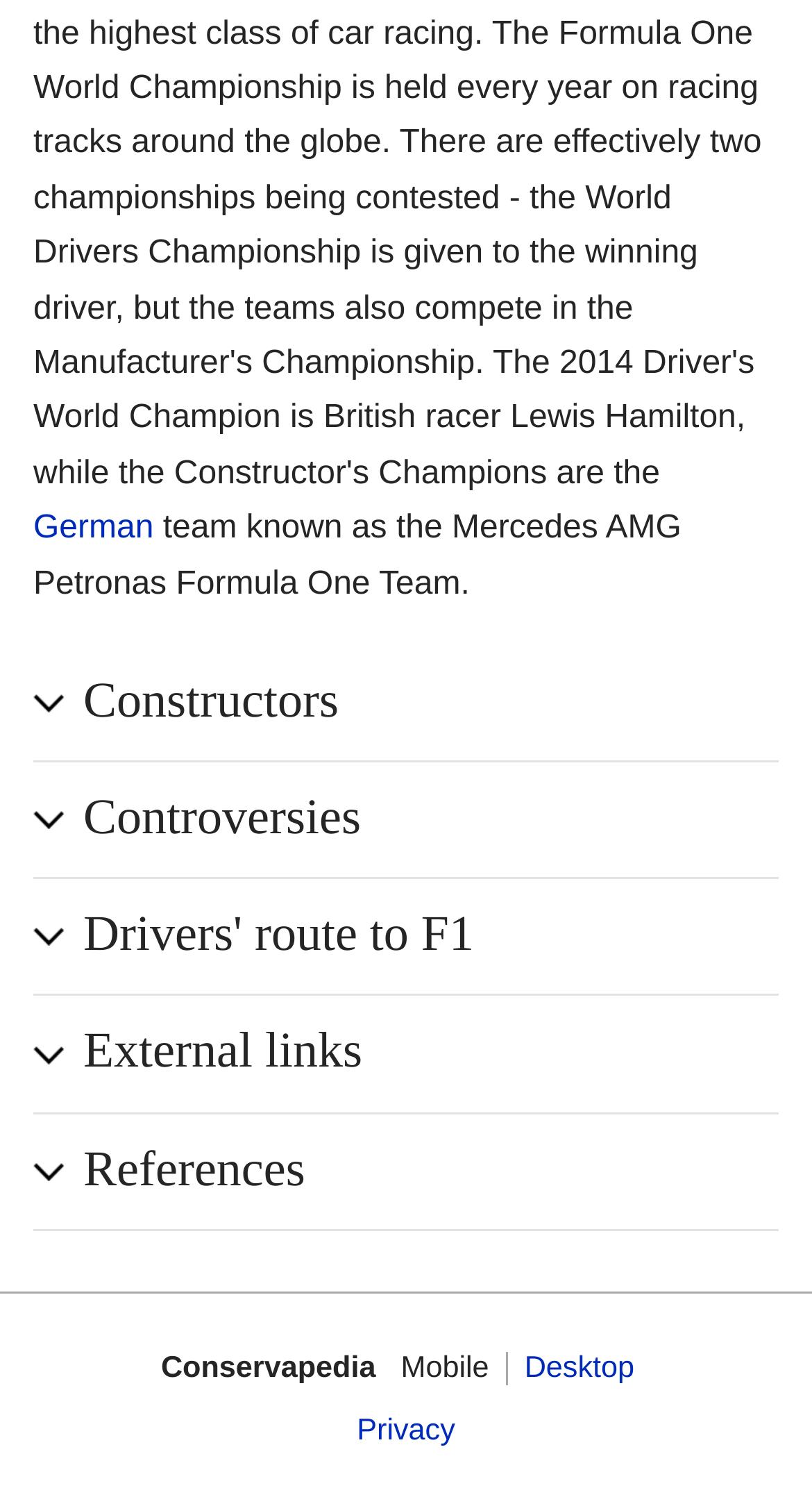Bounding box coordinates should be in the format (top-left x, top-left y, bottom-right x, bottom-right y) and all values should be floating point numbers between 0 and 1. Determine the bounding box coordinate for the UI element described as: External links

[0.041, 0.667, 0.959, 0.745]